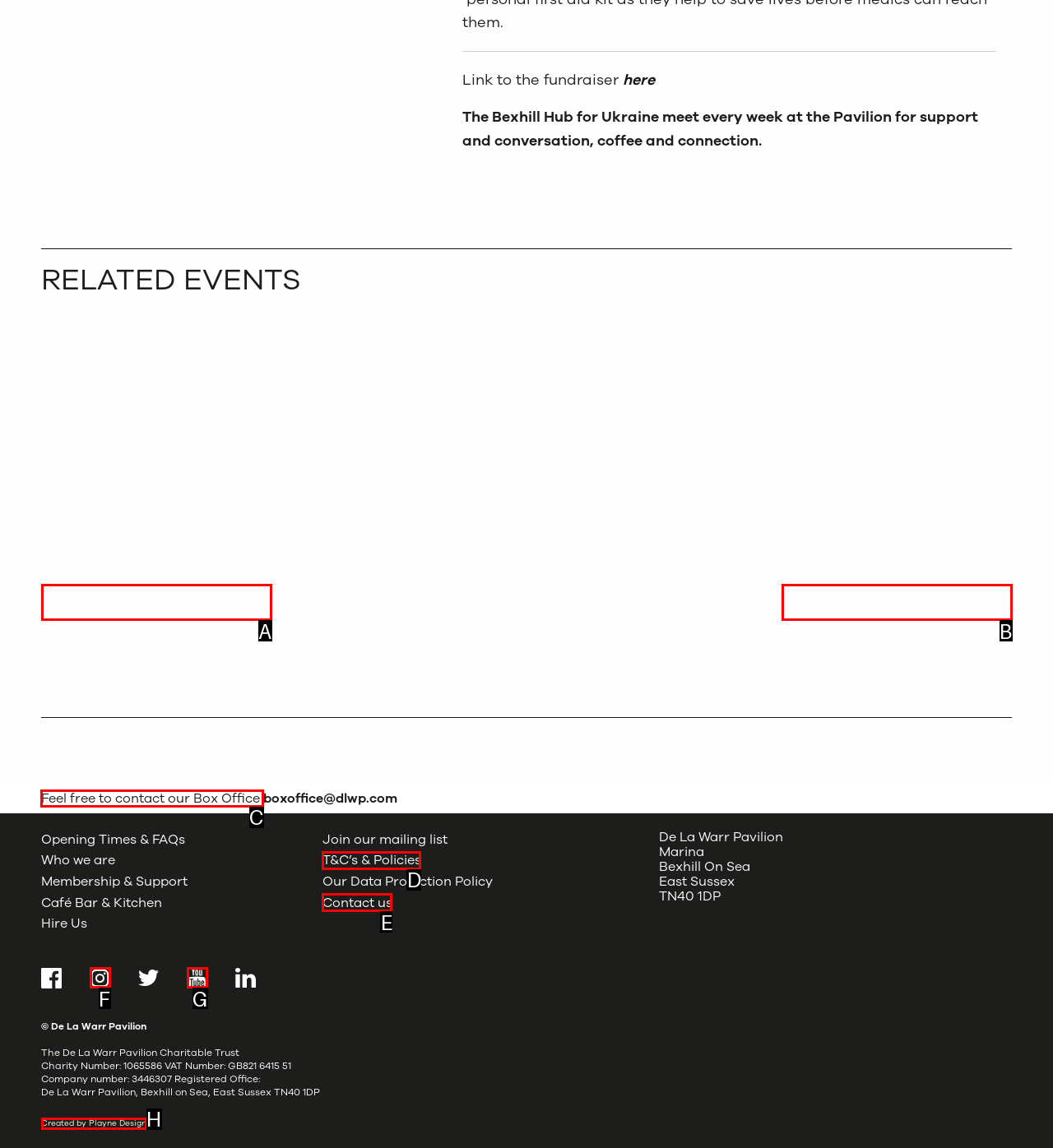Point out the specific HTML element to click to complete this task: Contact the Box Office Reply with the letter of the chosen option.

C